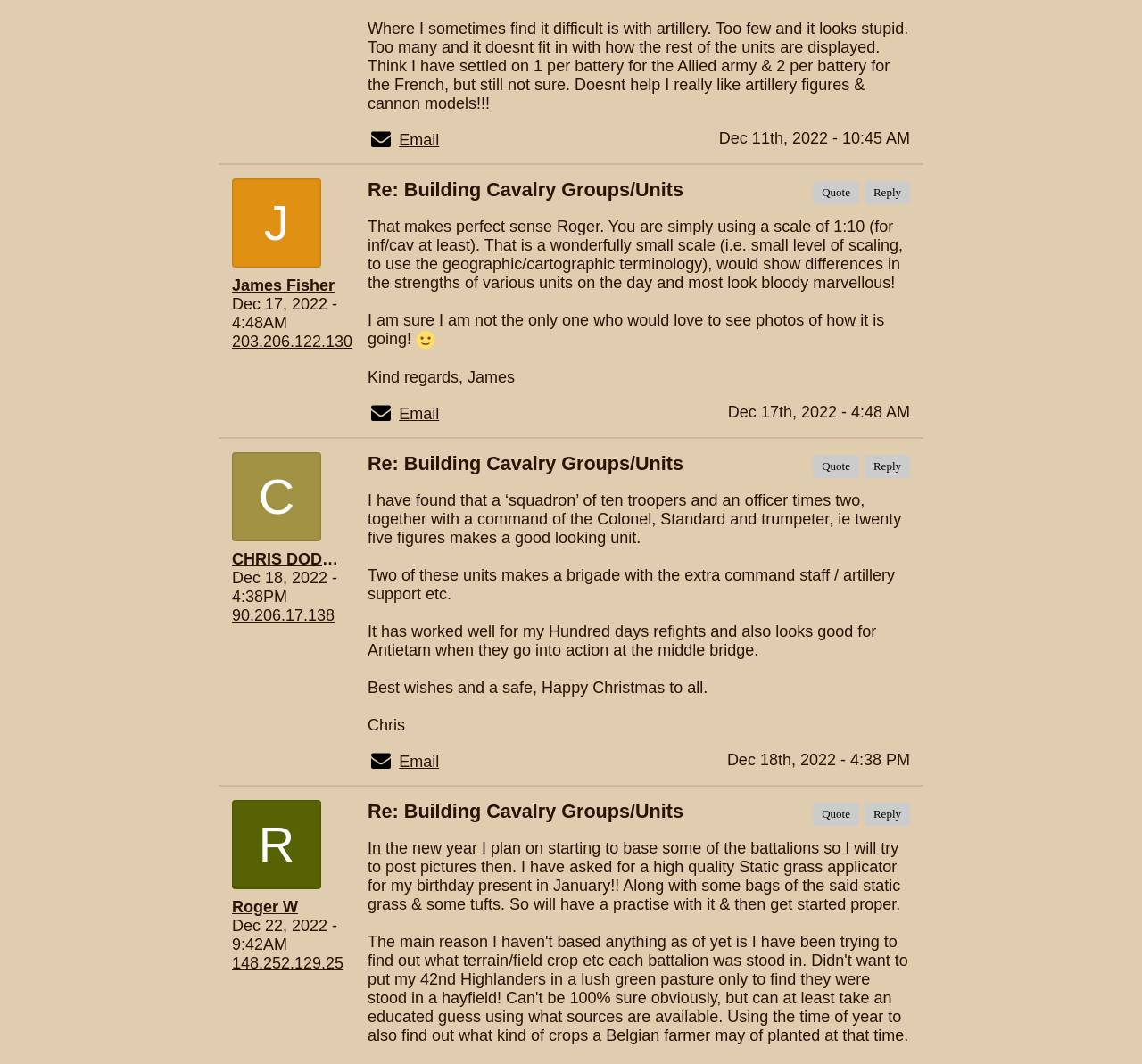Respond with a single word or phrase for the following question: 
What is the topic of discussion?

Building Cavalry Groups/Units